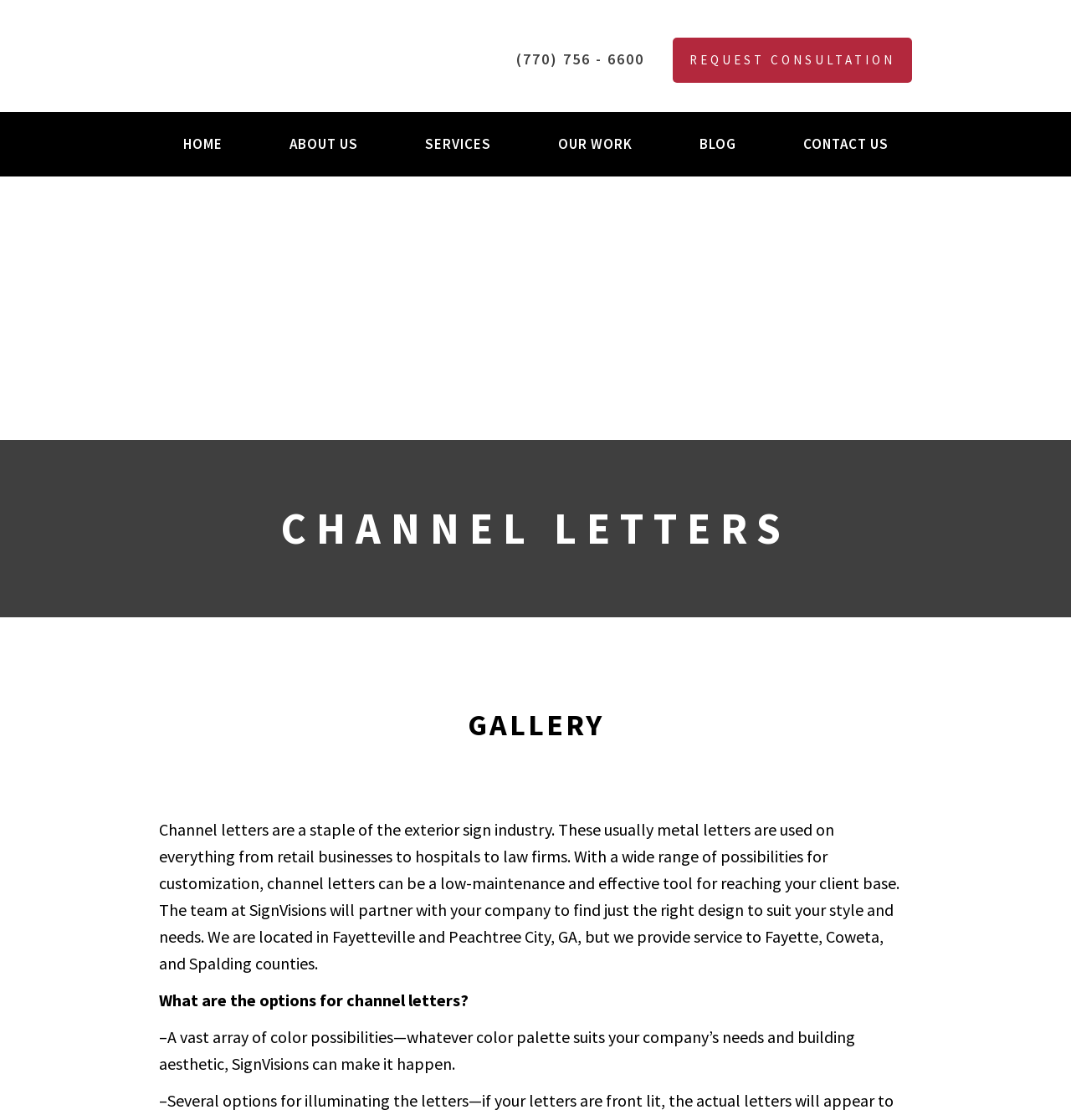Please pinpoint the bounding box coordinates for the region I should click to adhere to this instruction: "request a consultation".

[0.628, 0.034, 0.852, 0.074]